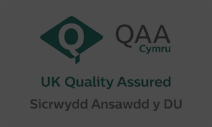What is the bilingual language featured in the image?
From the details in the image, provide a complete and detailed answer to the question.

The image includes the text 'UK Quality Assured' in English, and its Welsh translation 'Sicrwydd Ansawdd y DU' is featured beneath, showcasing the bilingual nature of the certification.